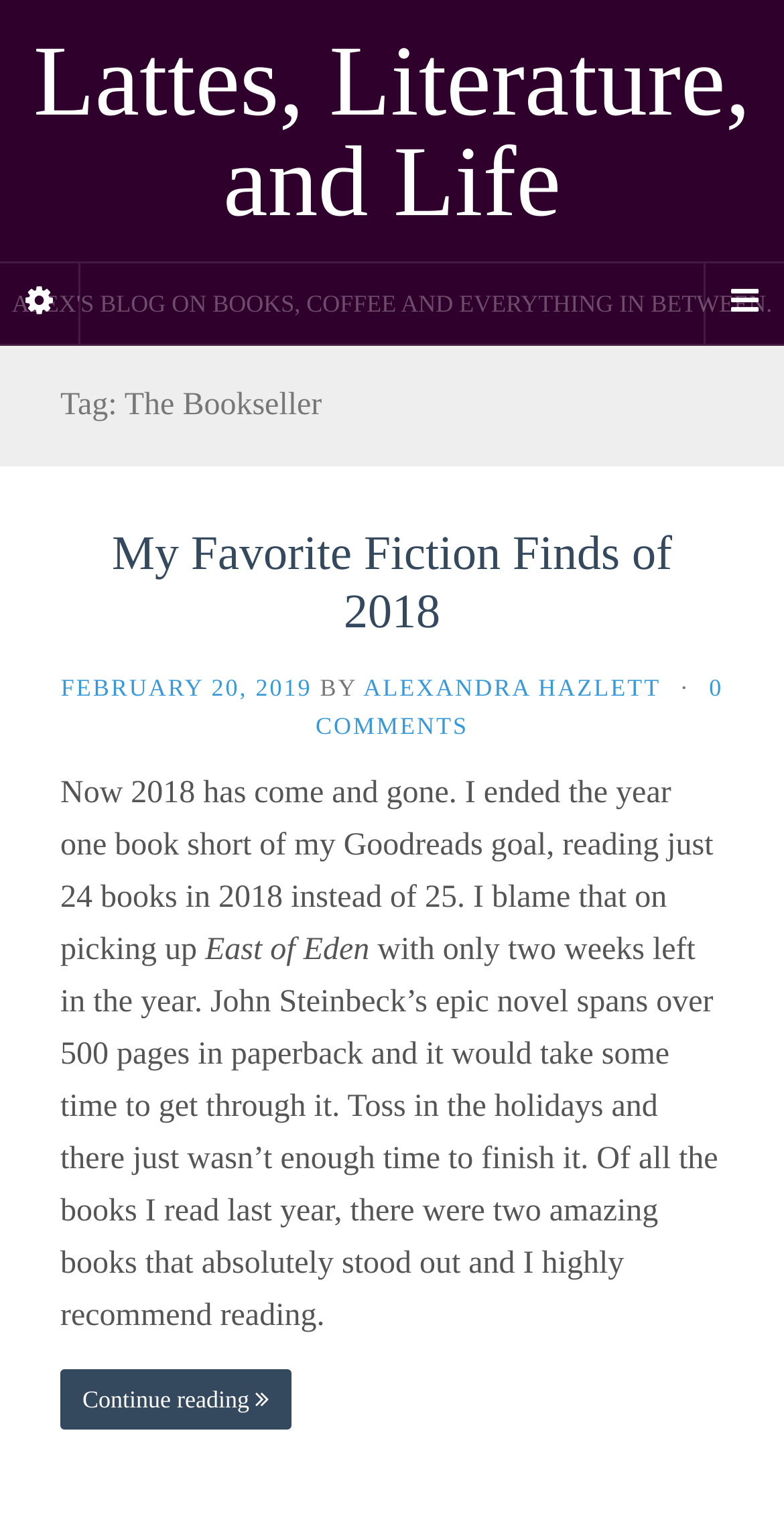What is the name of the blog?
Refer to the image and respond with a one-word or short-phrase answer.

ALEX'S BLOG